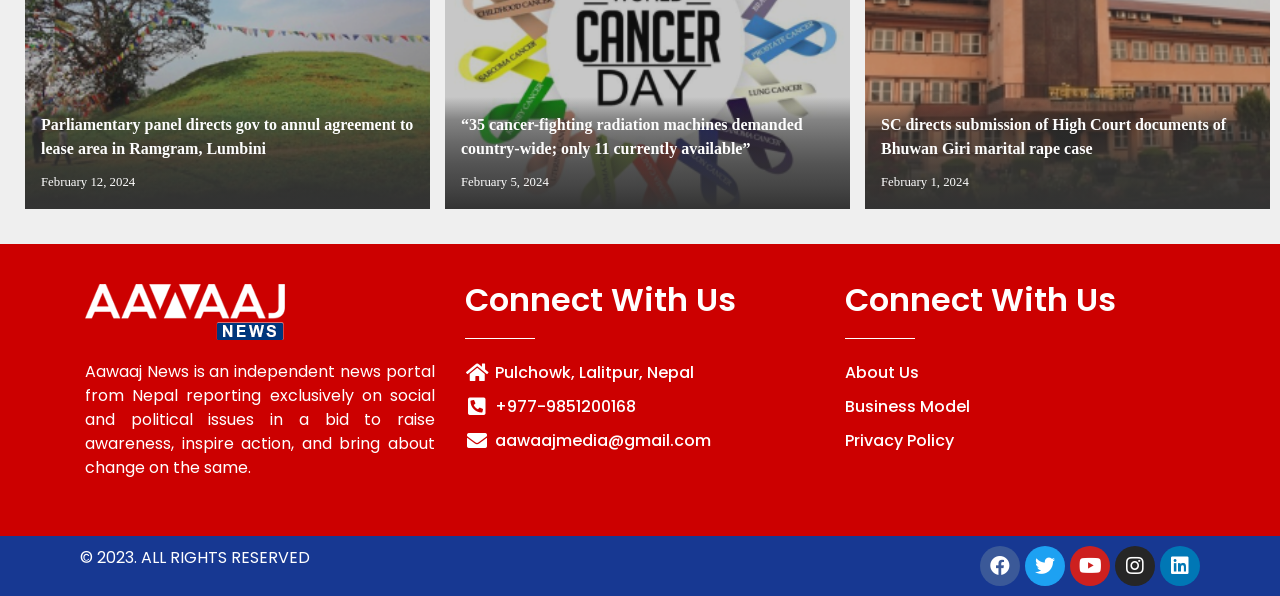Locate the bounding box coordinates of the area that needs to be clicked to fulfill the following instruction: "Send email to aawaajmedia@gmail.com". The coordinates should be in the format of four float numbers between 0 and 1, namely [left, top, right, bottom].

[0.363, 0.719, 0.637, 0.76]